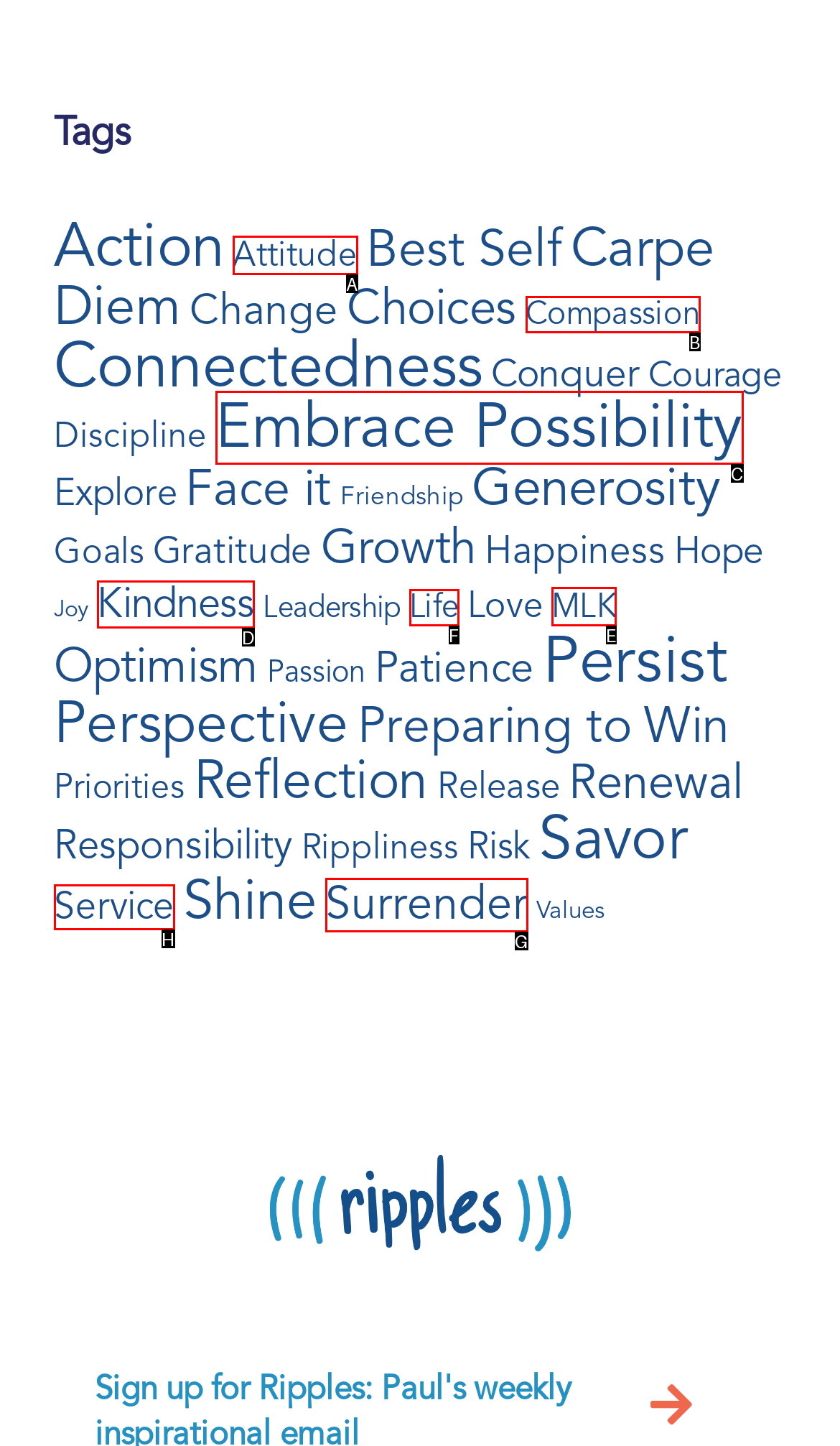Identify the UI element that best fits the description: Embrace Possibility
Respond with the letter representing the correct option.

C